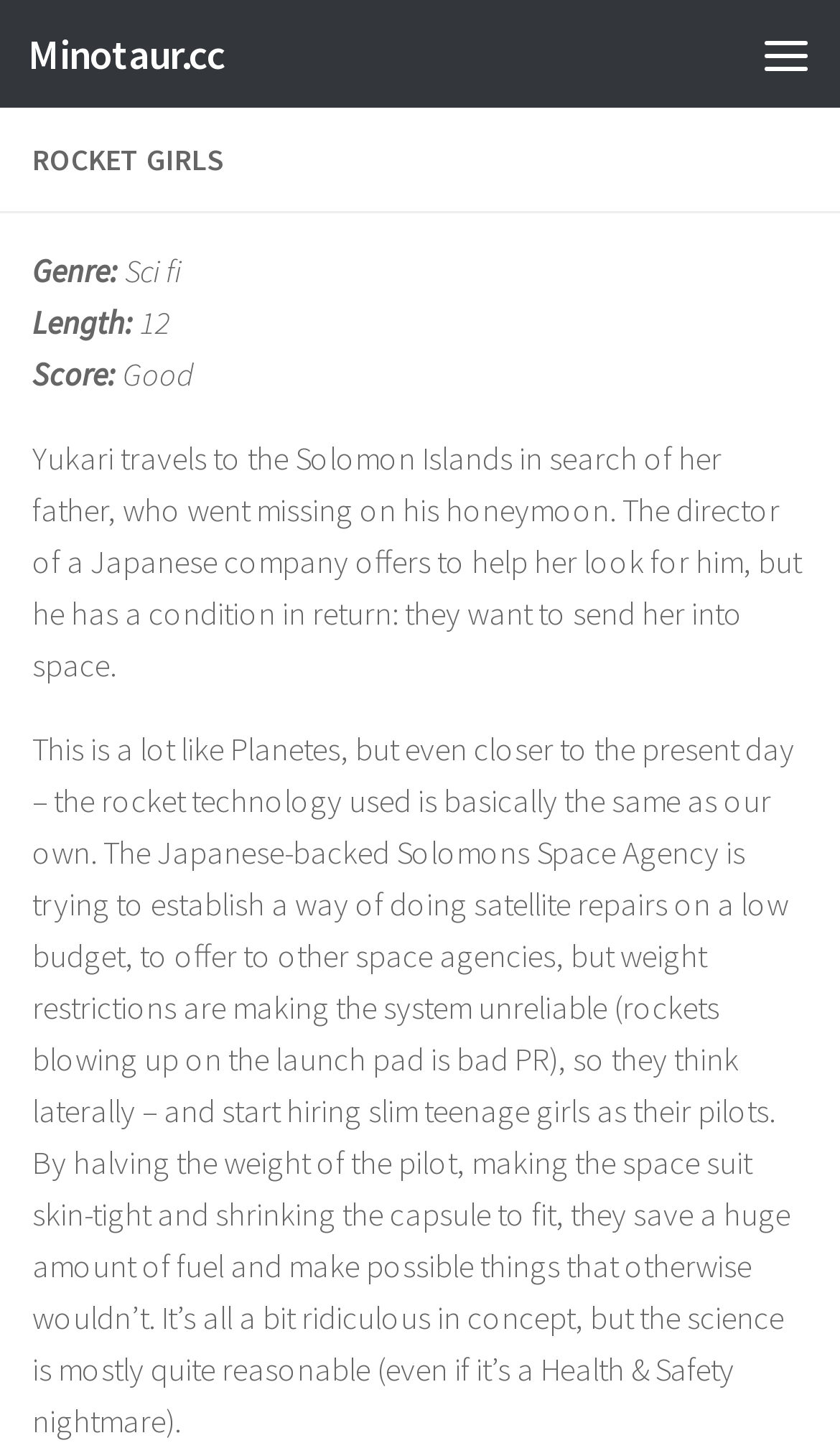Refer to the image and offer a detailed explanation in response to the question: What is the main plot of Rocket Girls?

I found the answer by reading the long description of Rocket Girls, which starts with 'Yukari travels to the Solomon Islands in search of her father...'.